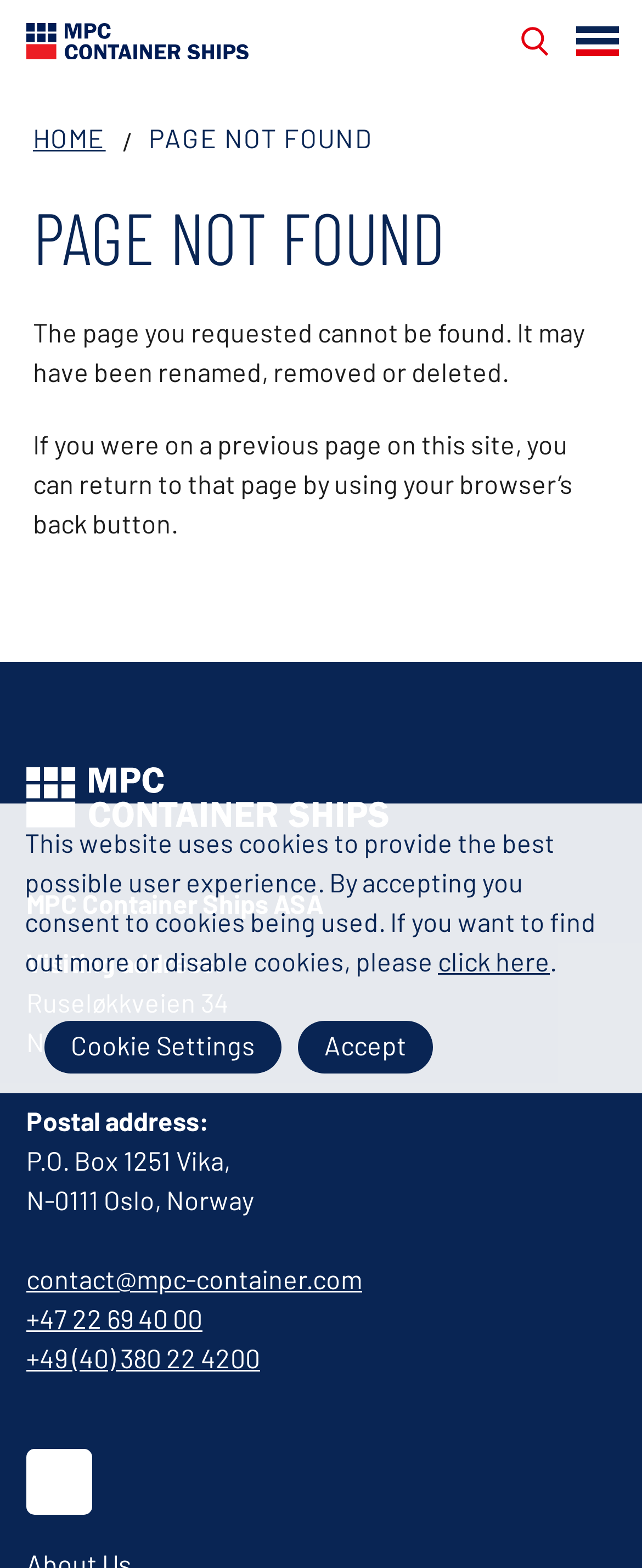What is the address of the company?
Look at the image and provide a short answer using one word or a phrase.

Ruseløkkveien 34, N-0251 Oslo, Norway